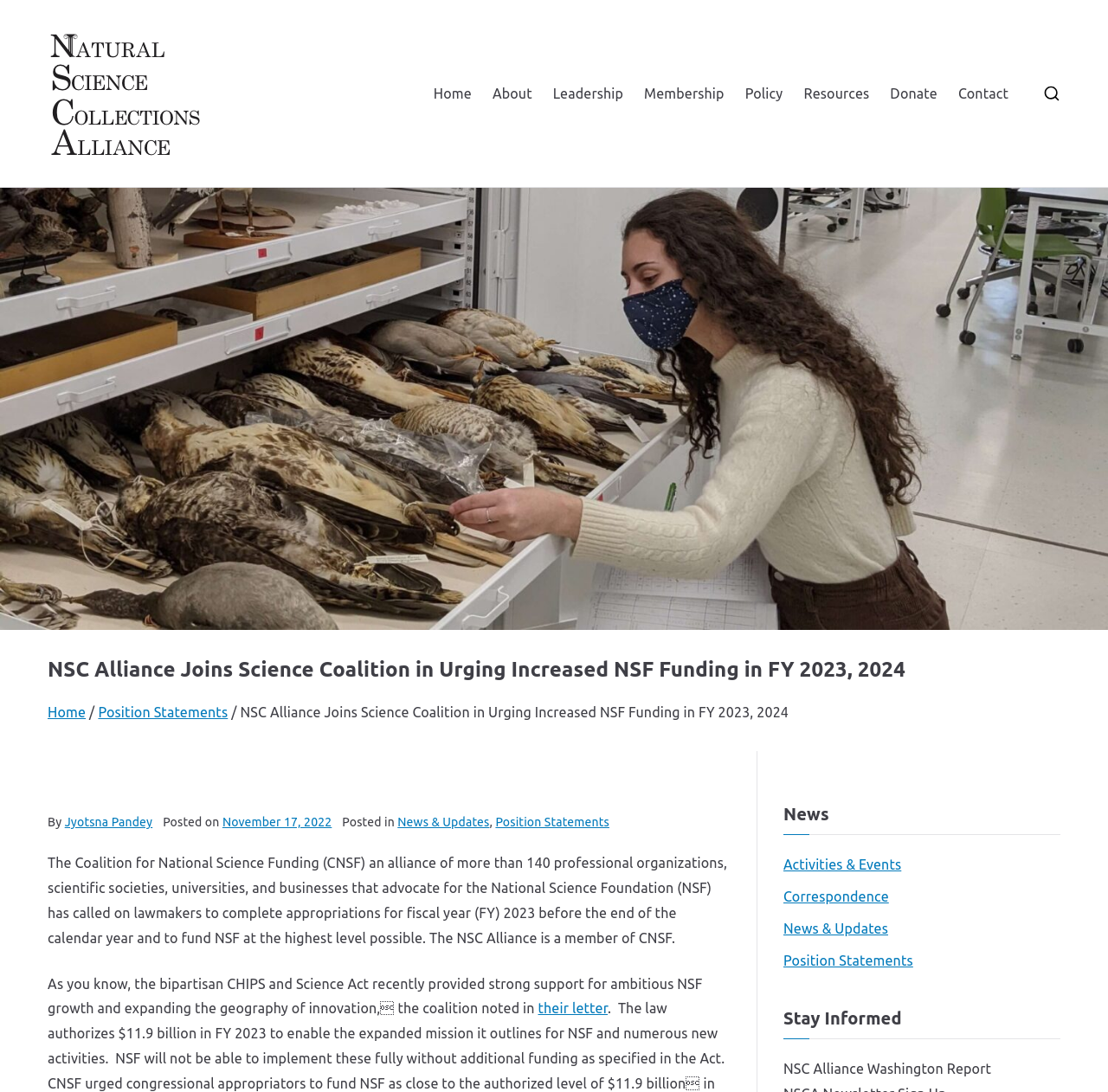Find the bounding box coordinates of the area that needs to be clicked in order to achieve the following instruction: "Read the news about NSC Alliance joining Science Coalition". The coordinates should be specified as four float numbers between 0 and 1, i.e., [left, top, right, bottom].

[0.043, 0.601, 0.817, 0.625]